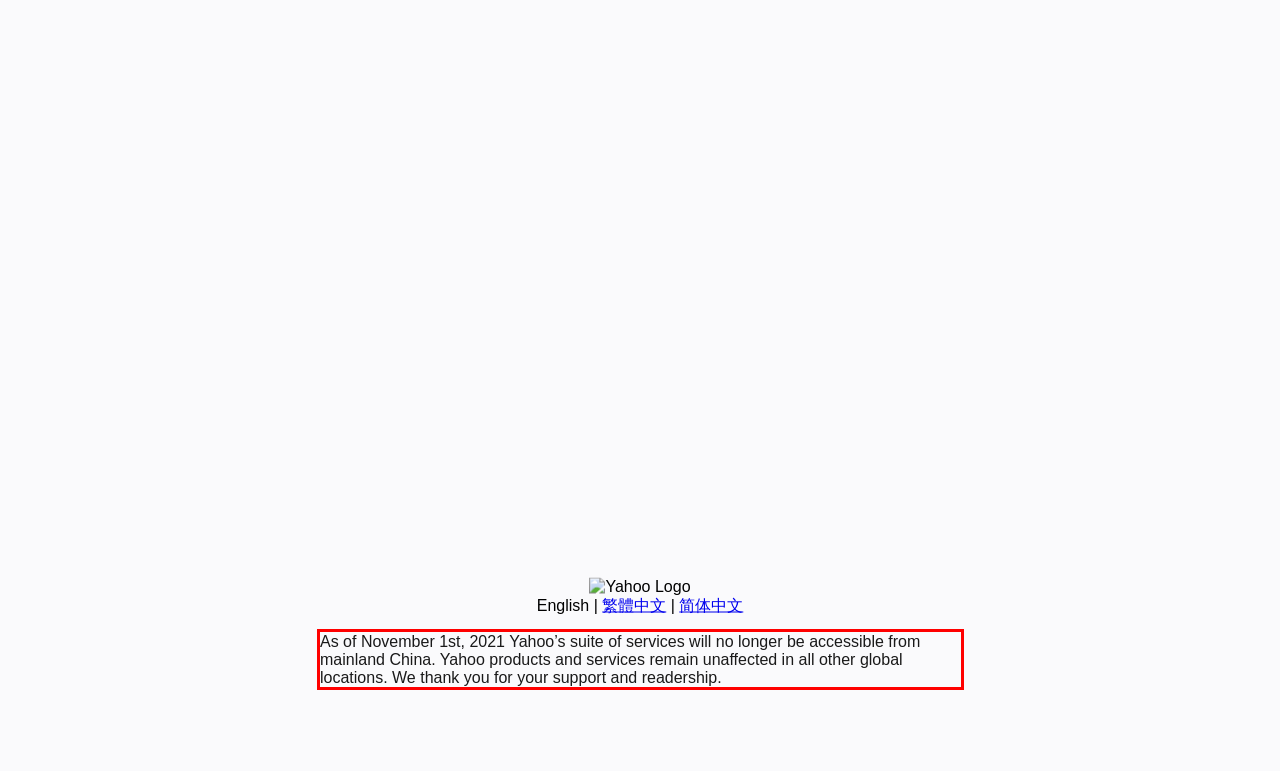Inspect the webpage screenshot that has a red bounding box and use OCR technology to read and display the text inside the red bounding box.

As of November 1st, 2021 Yahoo’s suite of services will no longer be accessible from mainland China. Yahoo products and services remain unaffected in all other global locations. We thank you for your support and readership.